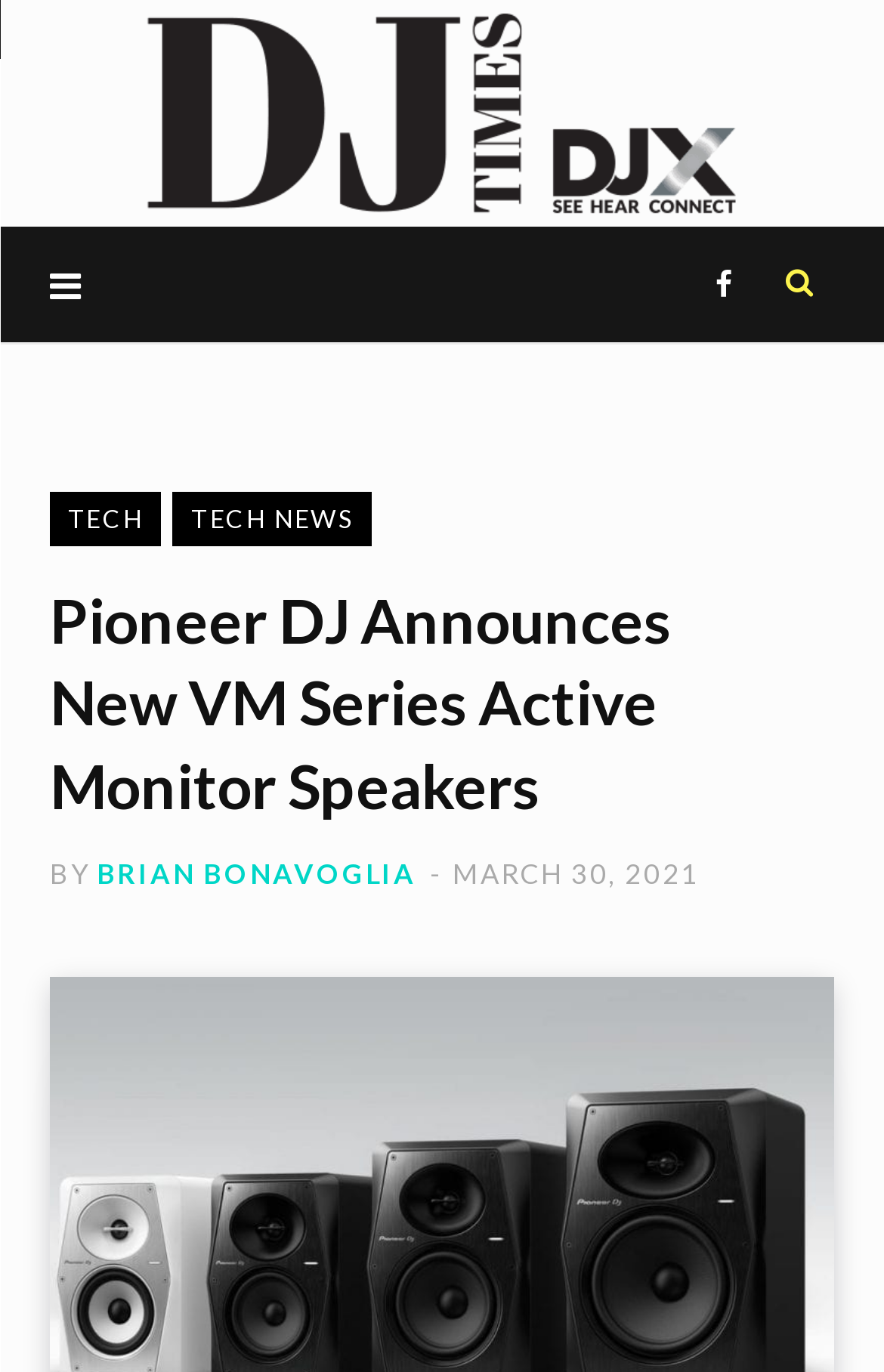Who wrote the latest article?
Provide a short answer using one word or a brief phrase based on the image.

BRIAN BONAVOGLIA